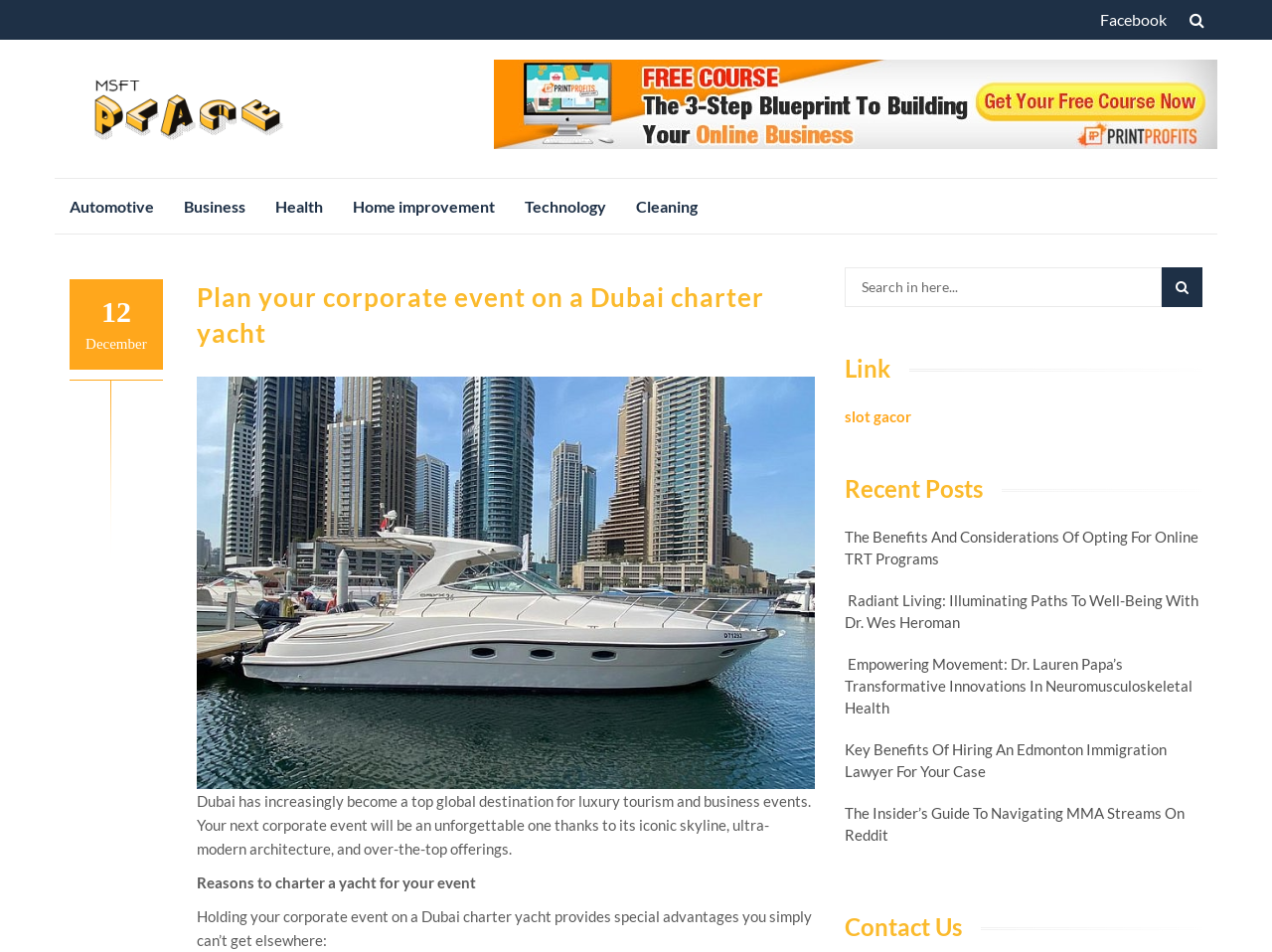What is the theme of the images on this webpage?
Use the information from the screenshot to give a comprehensive response to the question.

Based on the descriptive text and the presence of a figure element, it is likely that the images on this webpage are related to luxury and business, possibly showcasing the amenities and features of a Dubai charter yacht.